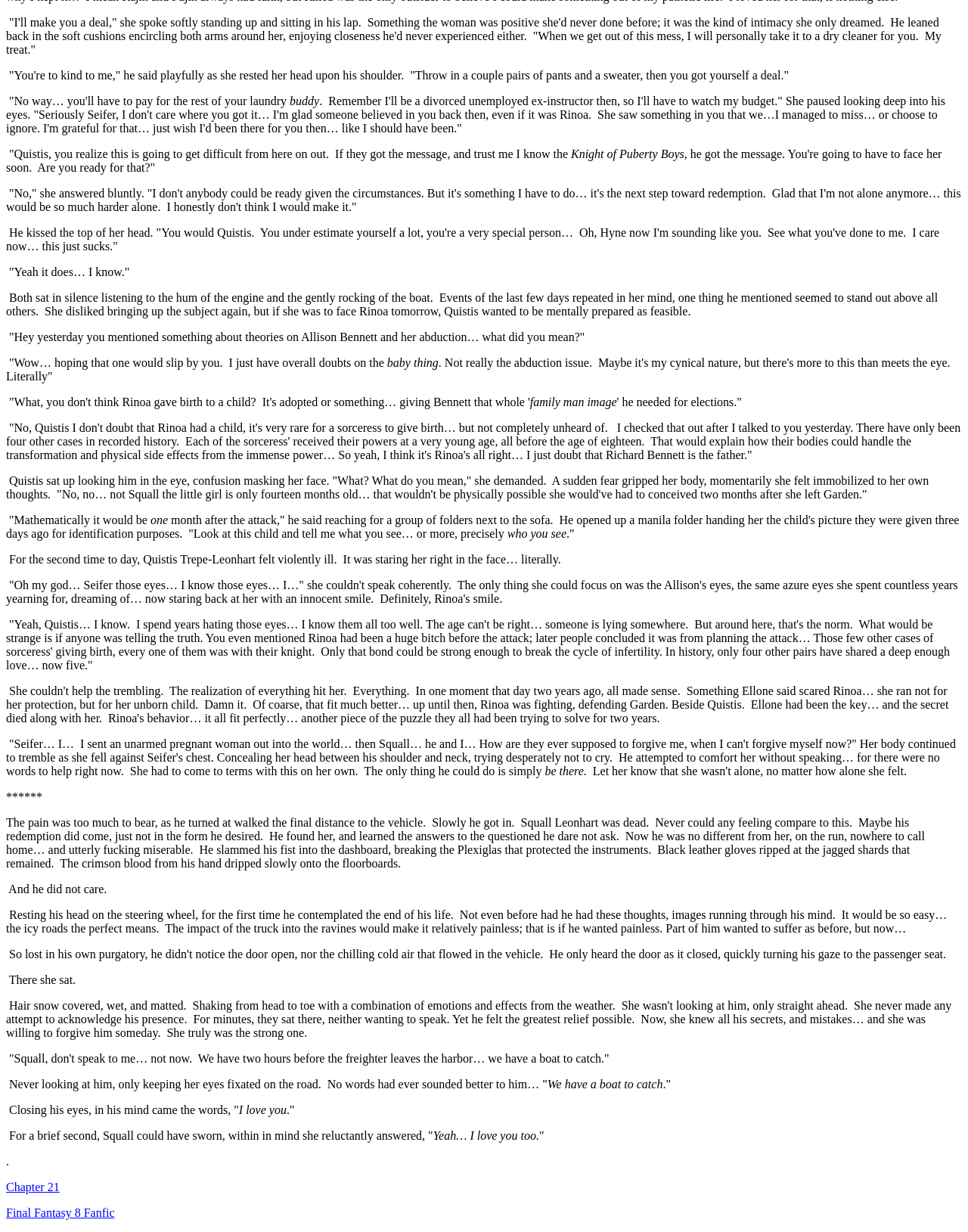Predict the bounding box of the UI element based on this description: "Final Fantasy 8 Fanfic".

[0.006, 0.979, 0.118, 0.99]